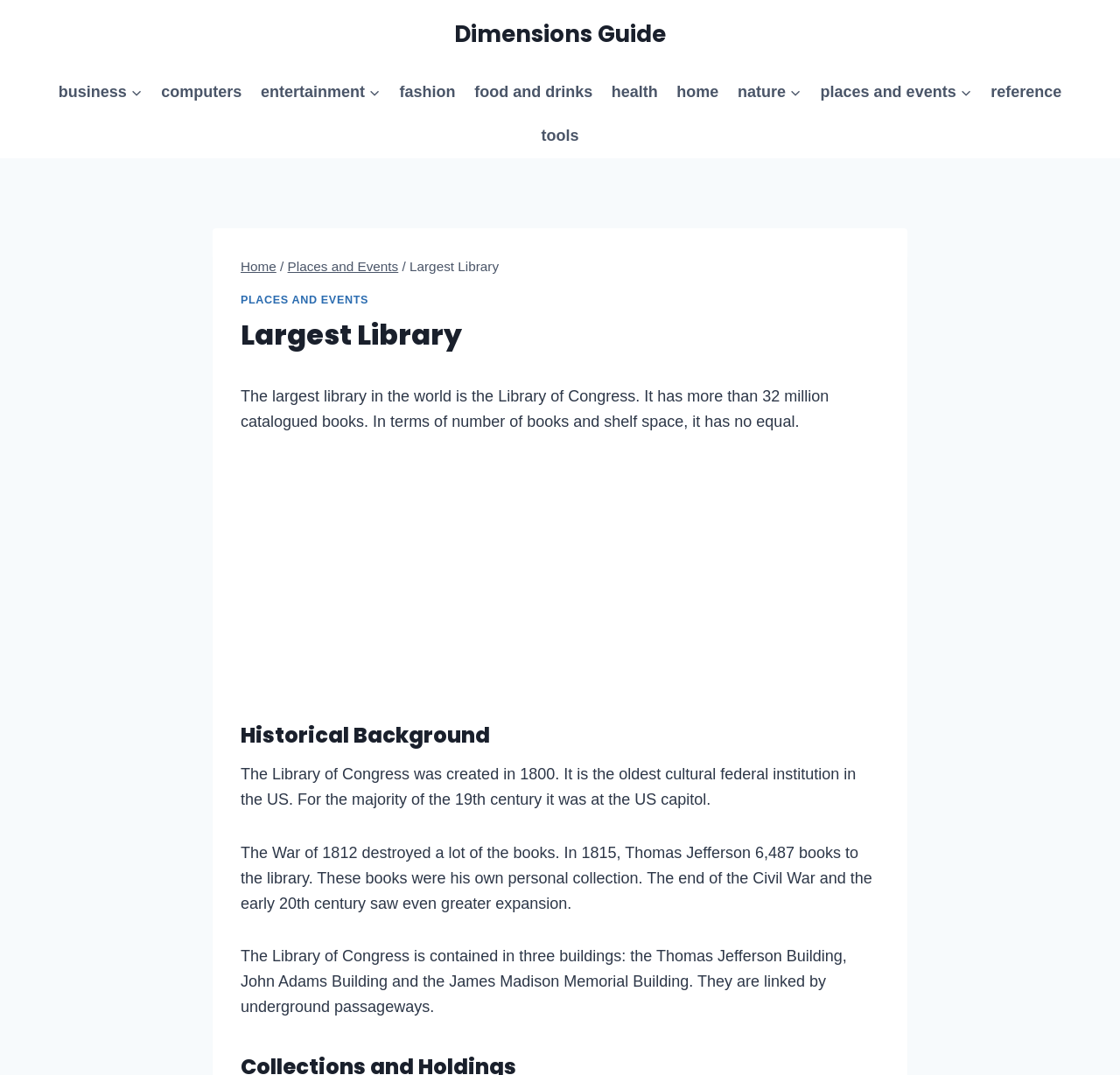Generate a comprehensive description of the contents of the webpage.

The webpage is about the Largest Library, specifically the Library of Congress. At the top, there is a primary navigation menu with links to various categories such as Business, Computers, Entertainment, and more. Below the navigation menu, there is a header section with breadcrumbs showing the current location as "Home > Places and Events > Largest Library". 

The main content area has a heading "Largest Library" followed by a brief description of the Library of Congress, stating that it is the largest library in the world with over 32 million catalogued books. 

Below the description, there is an advertisement iframe. Following the advertisement, there are three sections of text with headings "Historical Background", describing the history of the Library of Congress, including its creation in 1800, the destruction of books during the War of 1812, and its expansion over the years. The text also mentions the three buildings that make up the library.